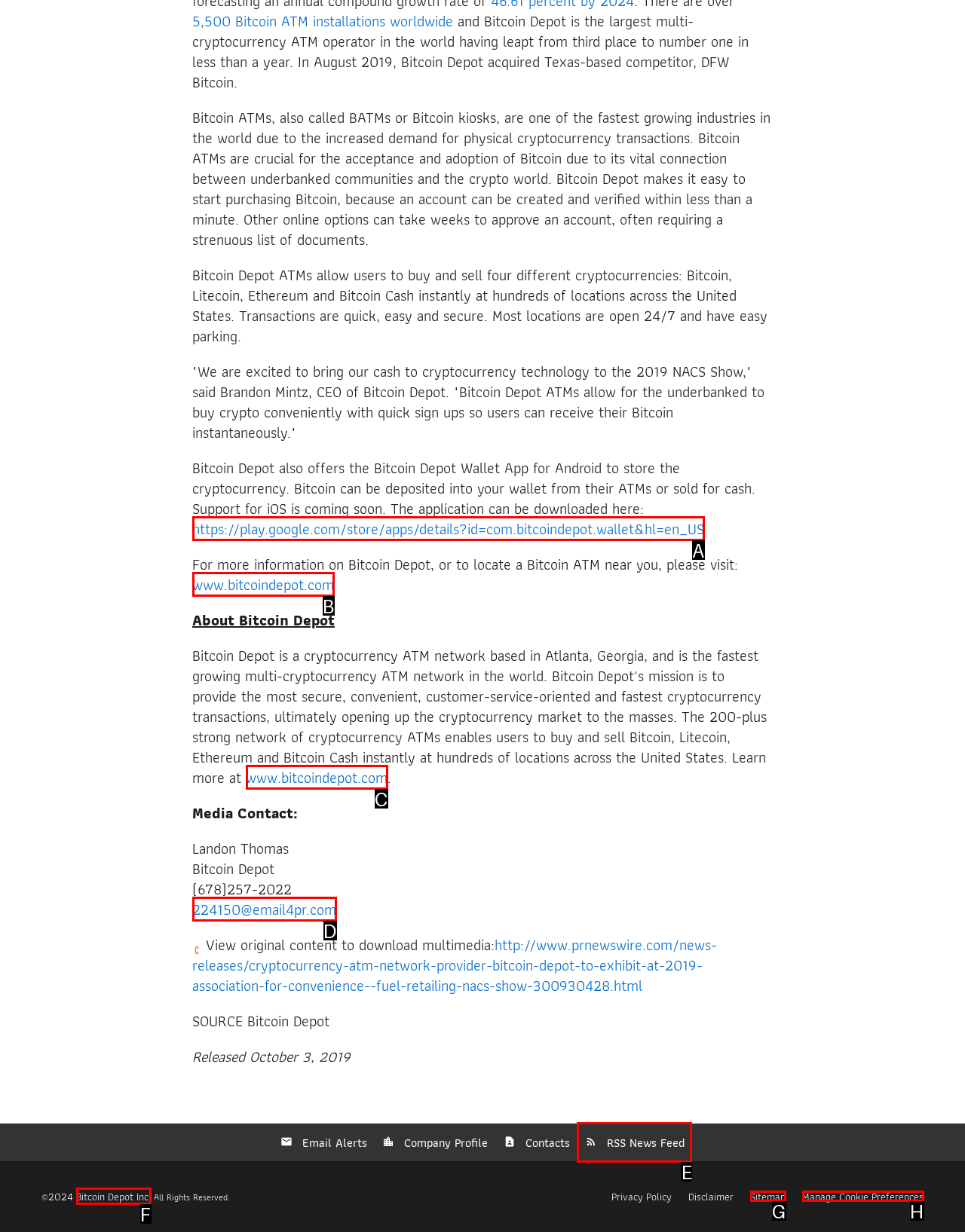Looking at the description: www.bitcoindepot.com, identify which option is the best match and respond directly with the letter of that option.

C